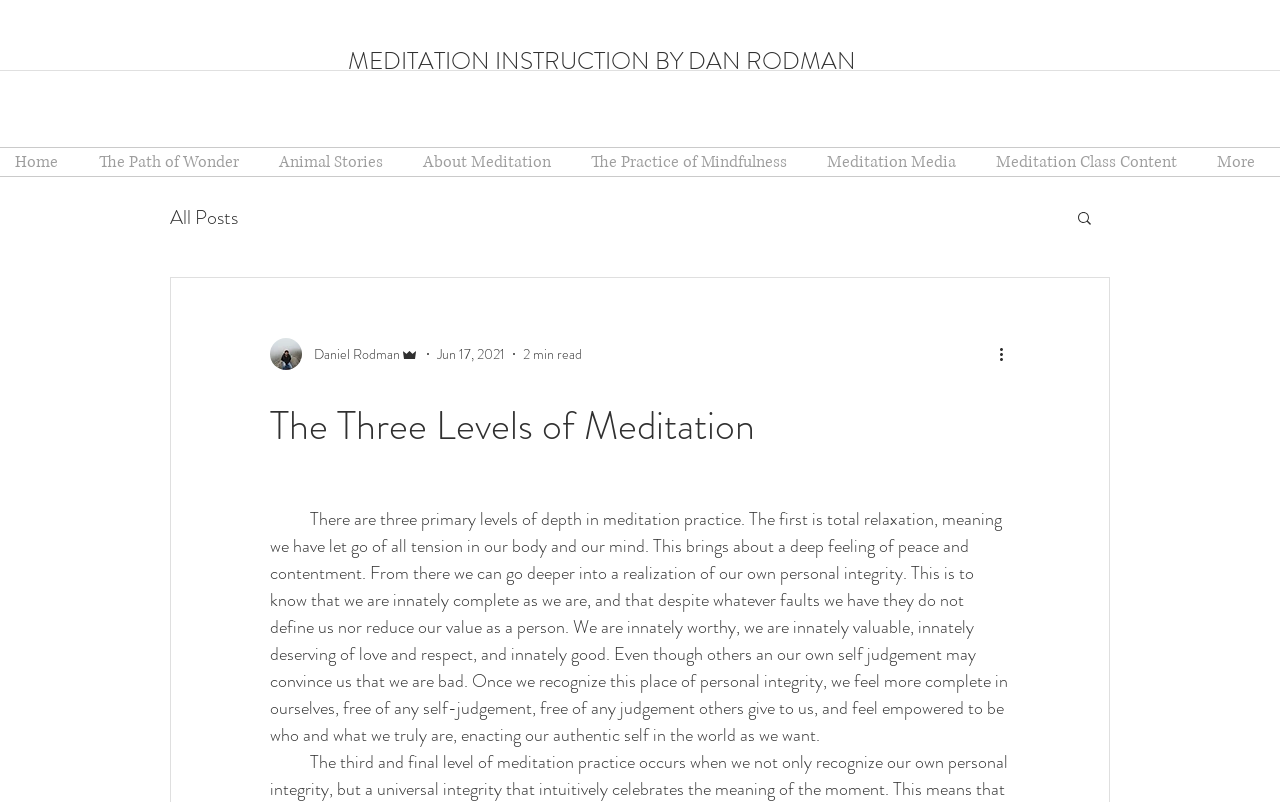What is the estimated reading time of the article?
Please provide a comprehensive answer based on the information in the image.

I found the estimated reading time of the article by looking at the element with the text '2 min read' which is located below the author's name and picture.